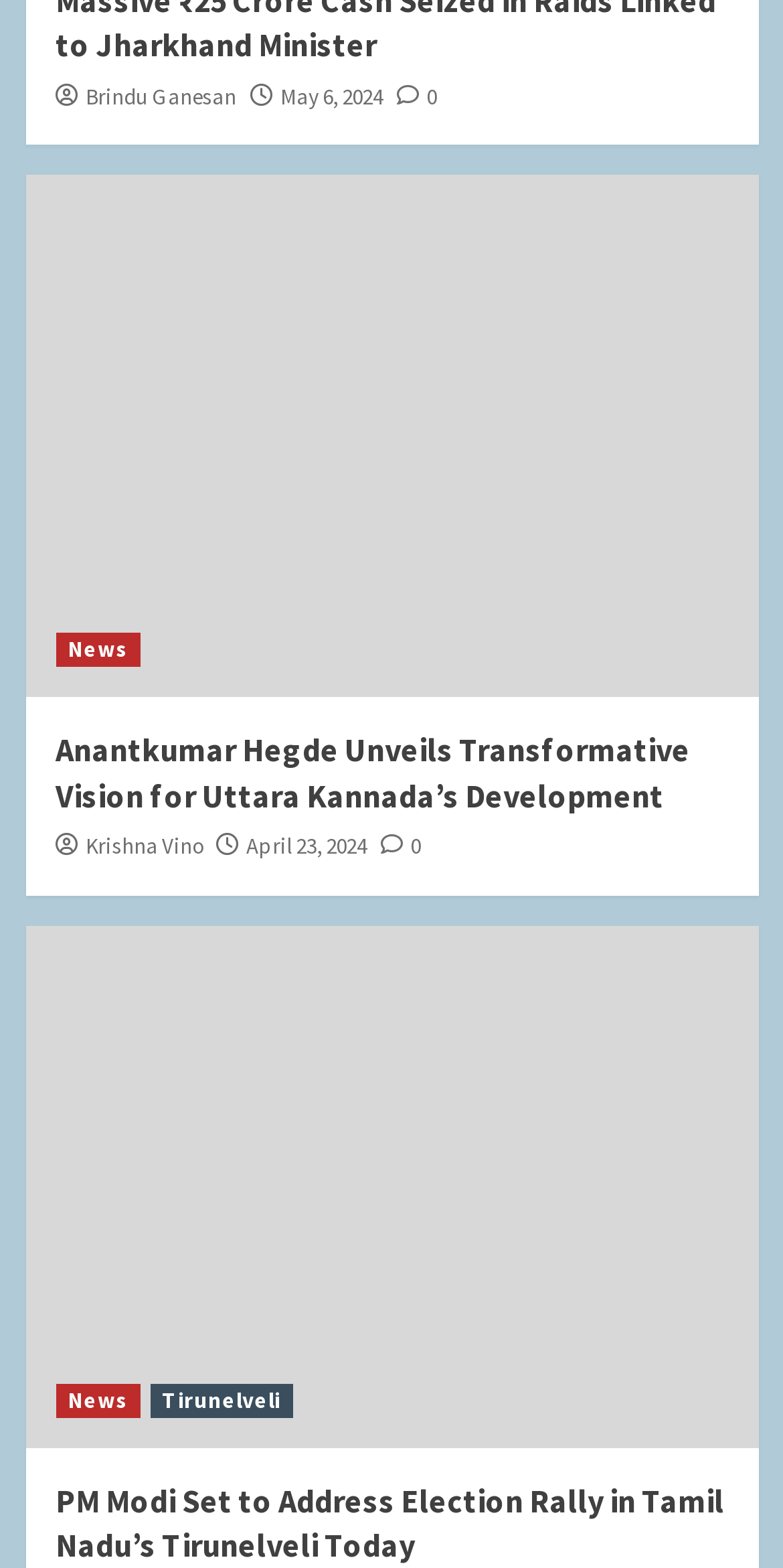Refer to the image and offer a detailed explanation in response to the question: How many news articles are on this page?

I counted the number of figure elements with a link containing the text 'News', which indicates a news article. There are three such elements, corresponding to three news articles.